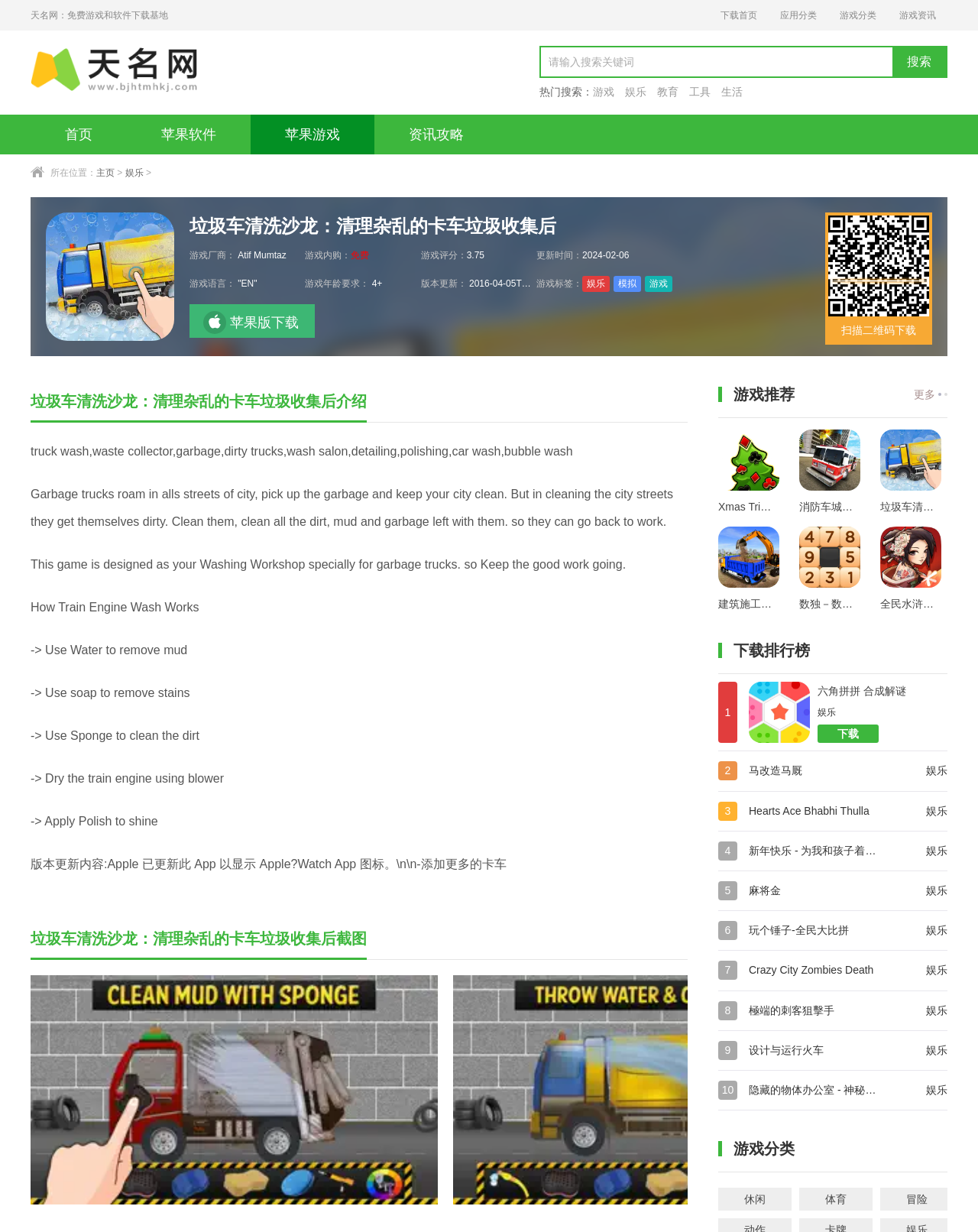Please predict the bounding box coordinates of the element's region where a click is necessary to complete the following instruction: "browse more games". The coordinates should be represented by four float numbers between 0 and 1, i.e., [left, top, right, bottom].

[0.934, 0.301, 0.969, 0.338]